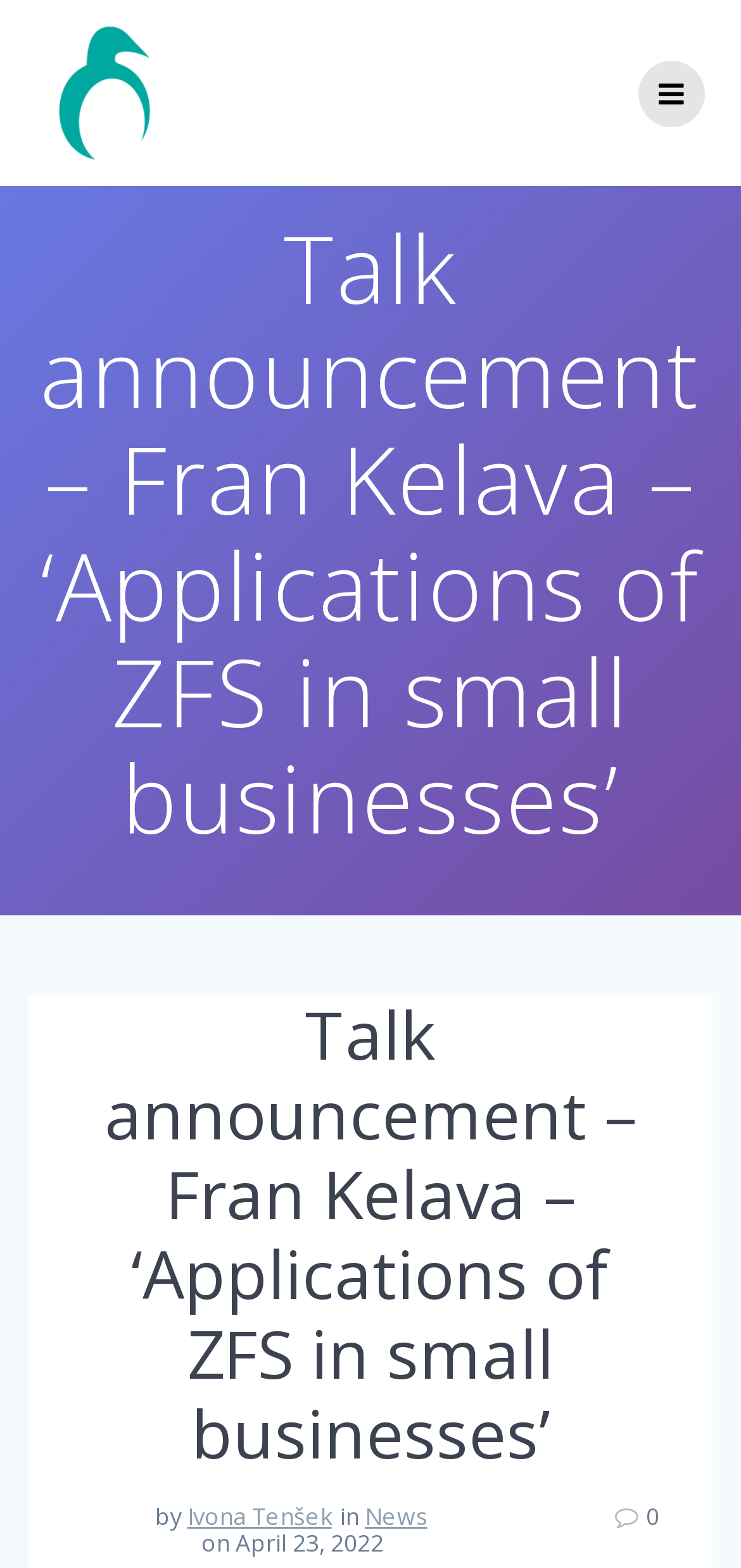When was the news article published?
Use the image to give a comprehensive and detailed response to the question.

I determined the publication date by looking at the StaticText element 'on April 23, 2022' which is located near the author's name, indicating the date when the news article was published.